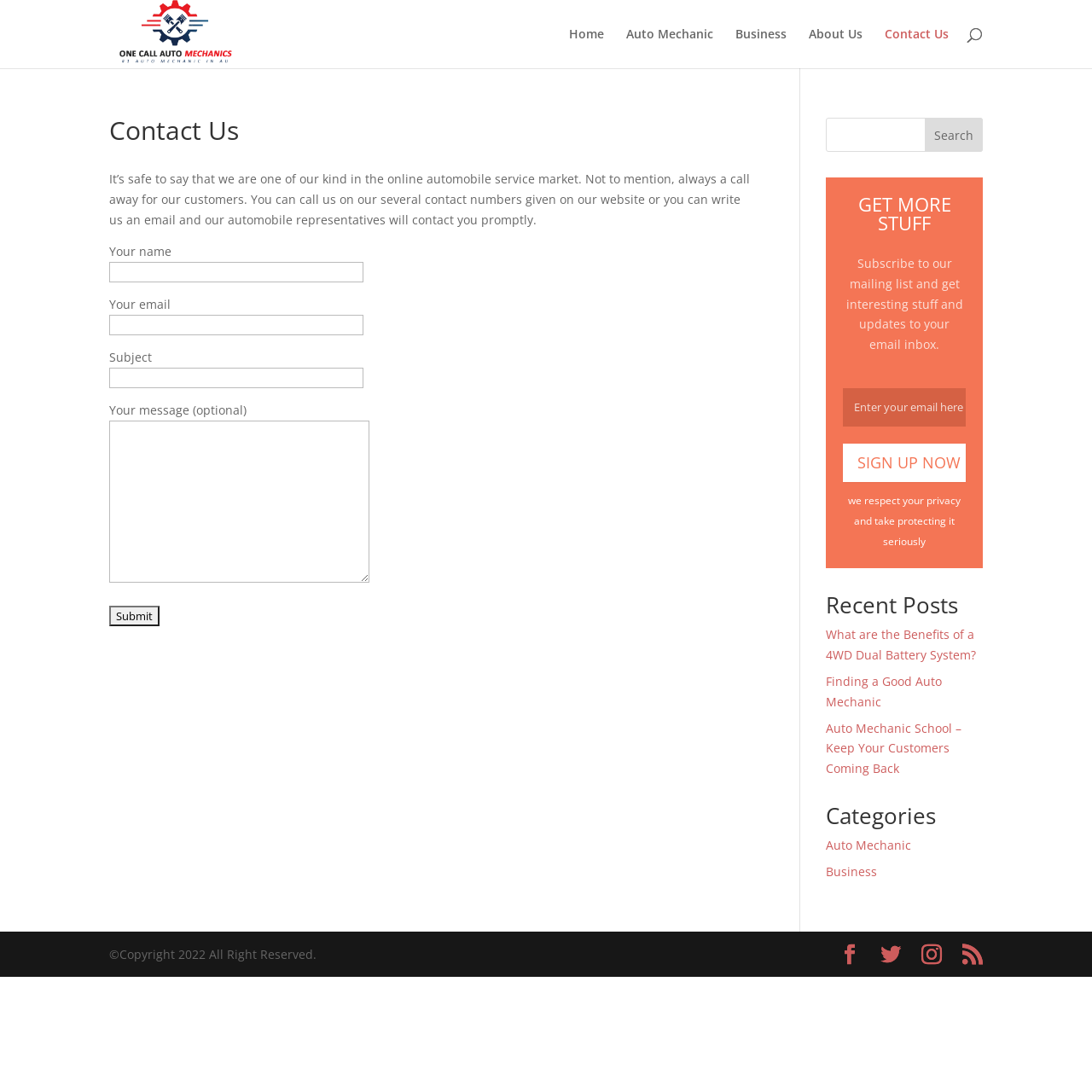From the given element description: "value="Submit"", find the bounding box for the UI element. Provide the coordinates as four float numbers between 0 and 1, in the order [left, top, right, bottom].

[0.1, 0.555, 0.146, 0.574]